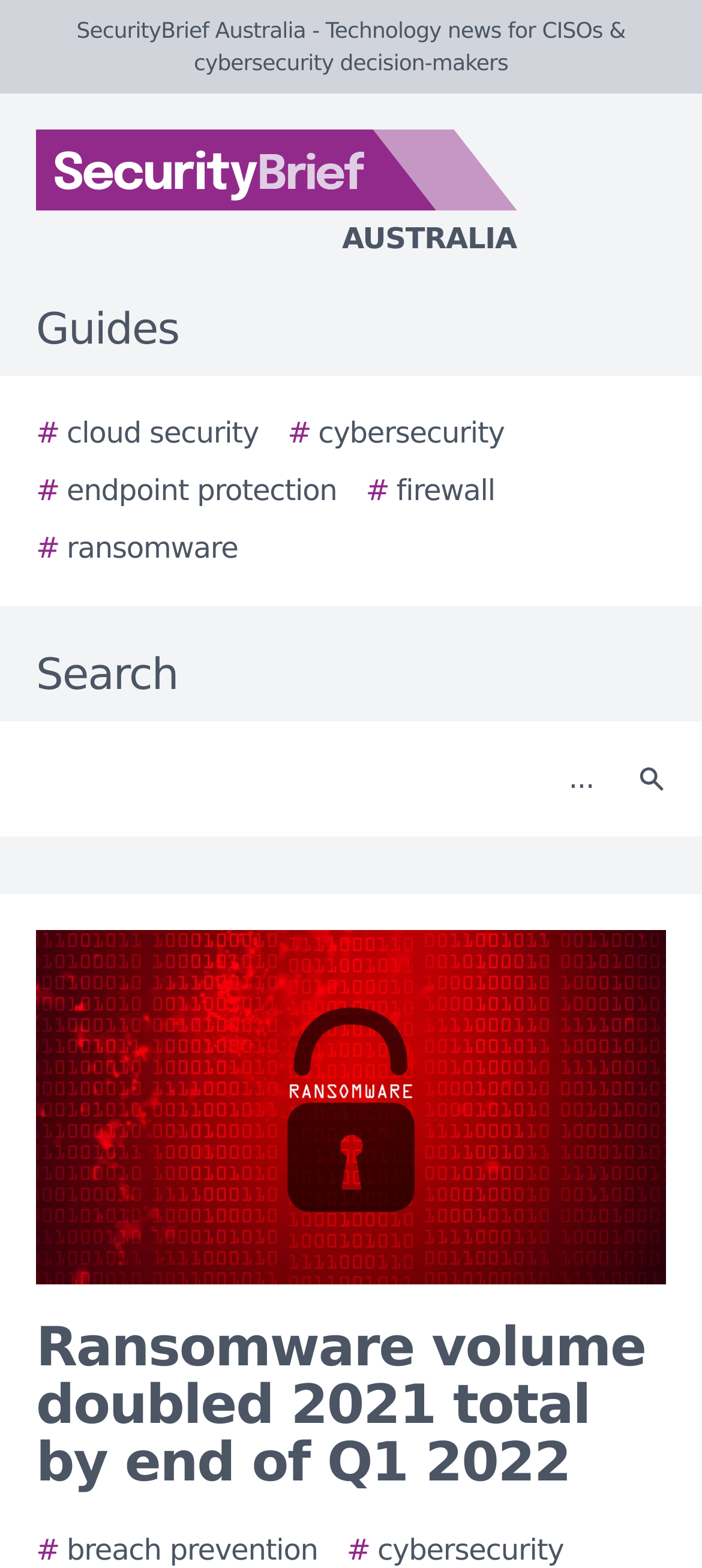Specify the bounding box coordinates of the area that needs to be clicked to achieve the following instruction: "Click on the ransomware link".

[0.051, 0.336, 0.339, 0.364]